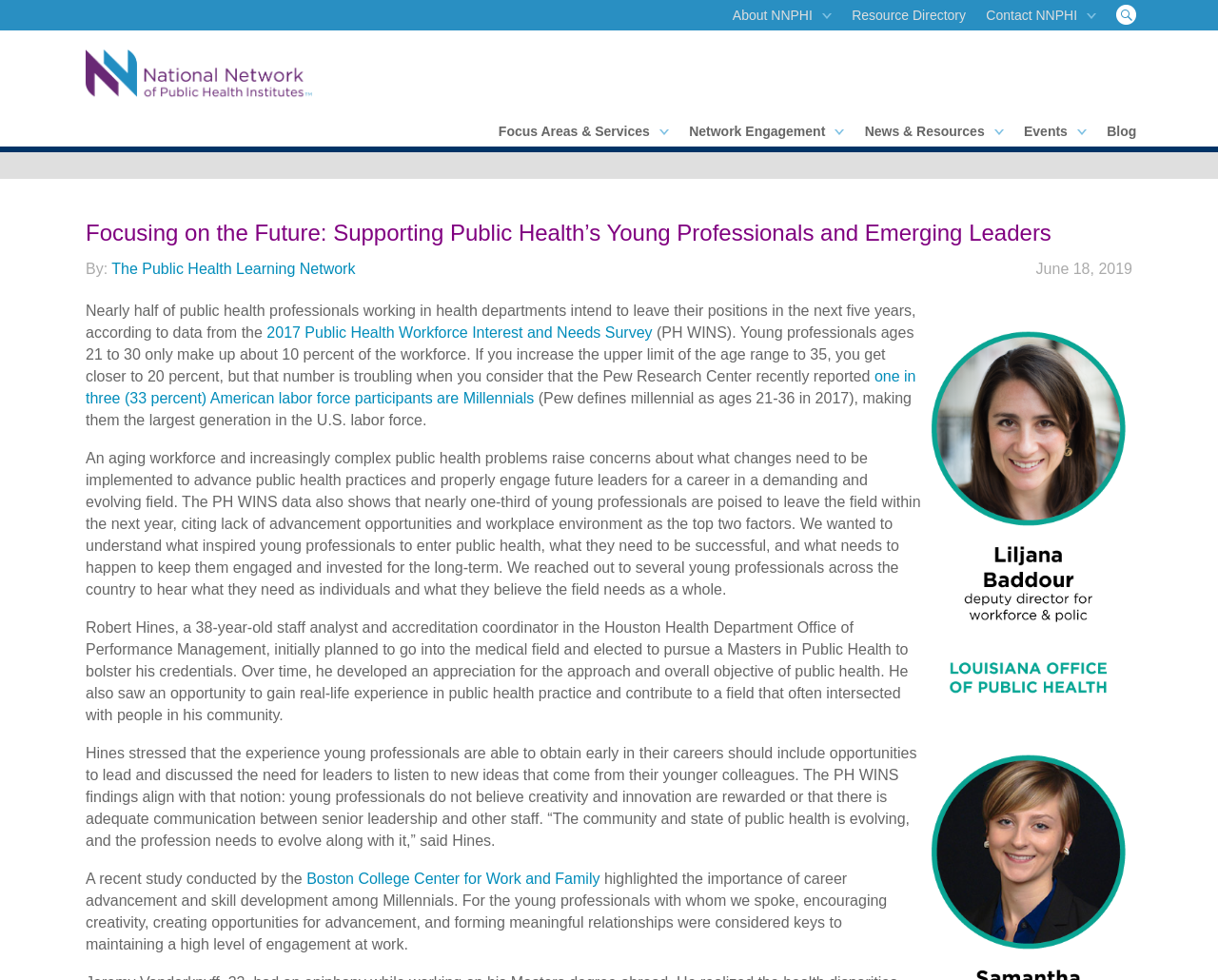Determine the bounding box coordinates of the region I should click to achieve the following instruction: "Go to YouTube channel". Ensure the bounding box coordinates are four float numbers between 0 and 1, i.e., [left, top, right, bottom].

None